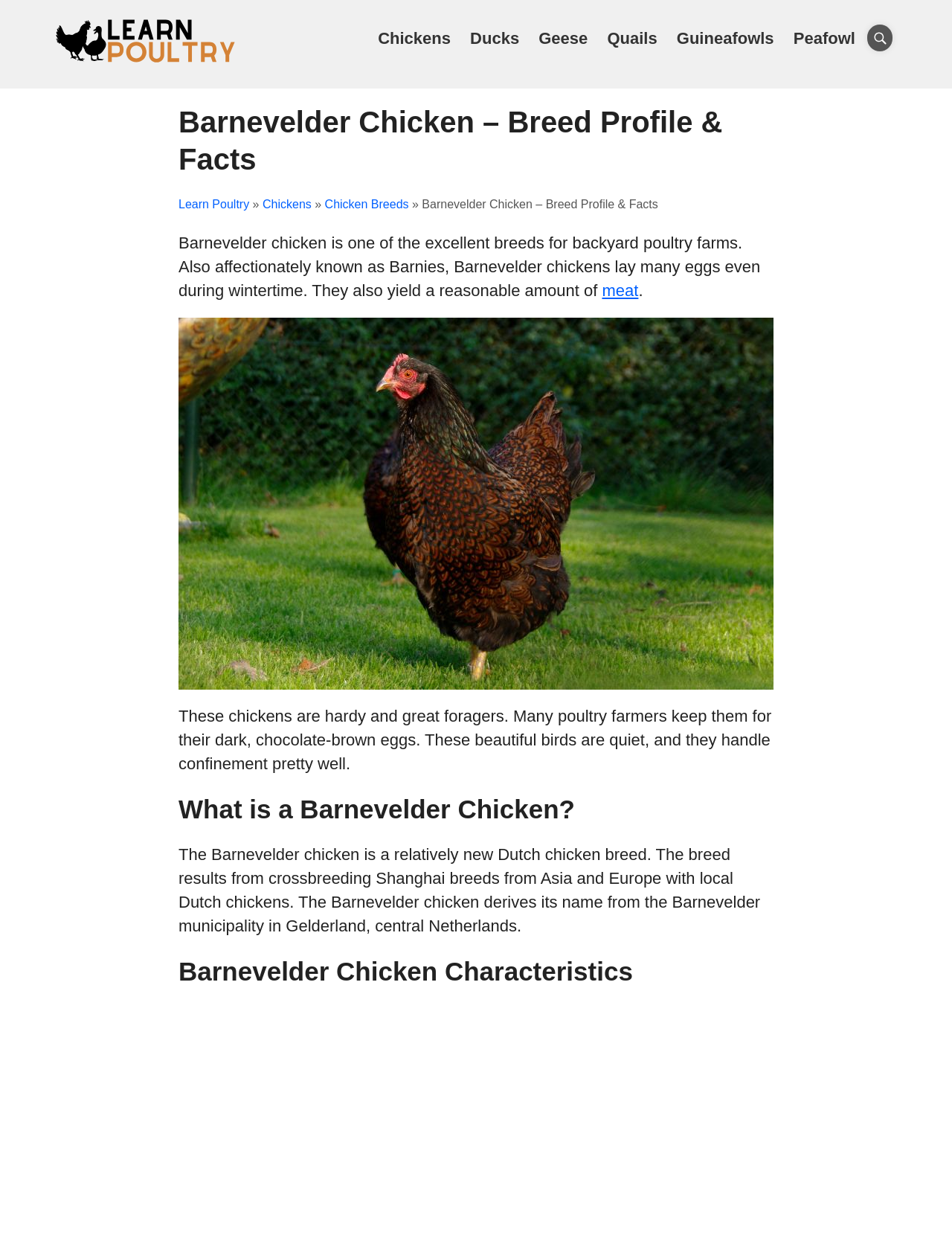Please predict the bounding box coordinates (top-left x, top-left y, bottom-right x, bottom-right y) for the UI element in the screenshot that fits the description: title="Learn Poultry"

[0.055, 0.042, 0.25, 0.057]